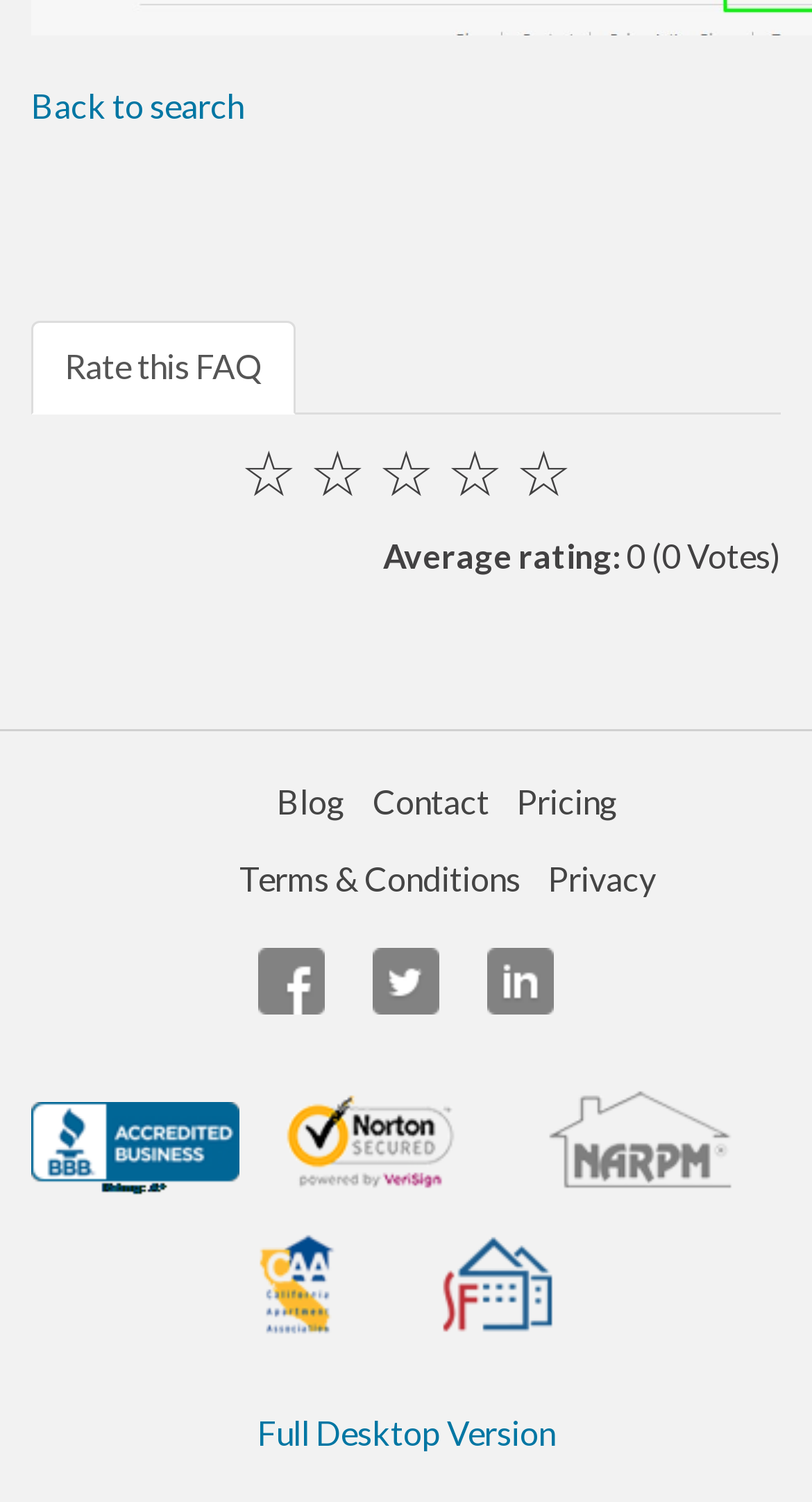Indicate the bounding box coordinates of the element that must be clicked to execute the instruction: "View full desktop version". The coordinates should be given as four float numbers between 0 and 1, i.e., [left, top, right, bottom].

[0.317, 0.94, 0.683, 0.967]